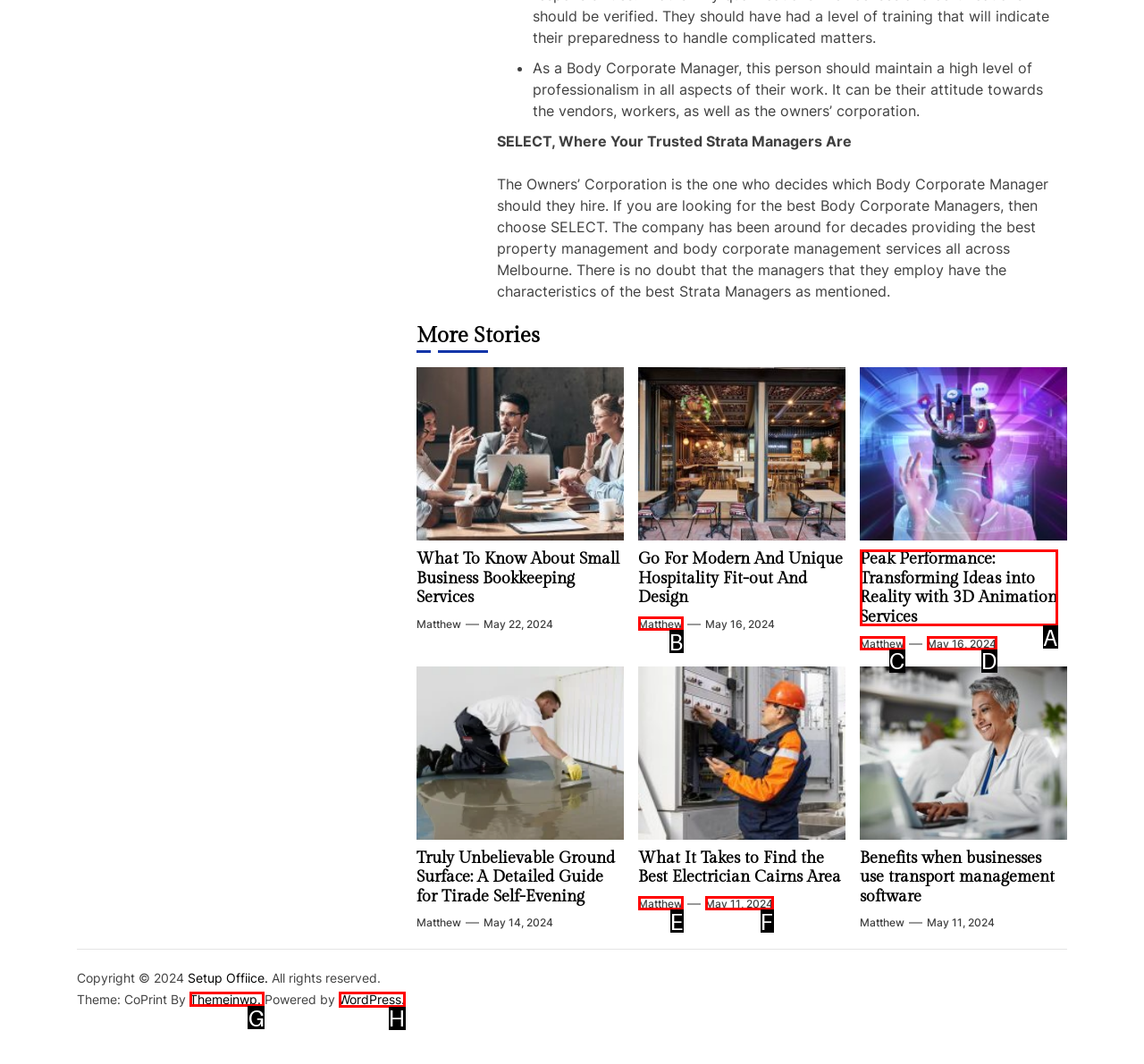Which HTML element should be clicked to fulfill the following task: Explore the theme by Themeinwp?
Reply with the letter of the appropriate option from the choices given.

G